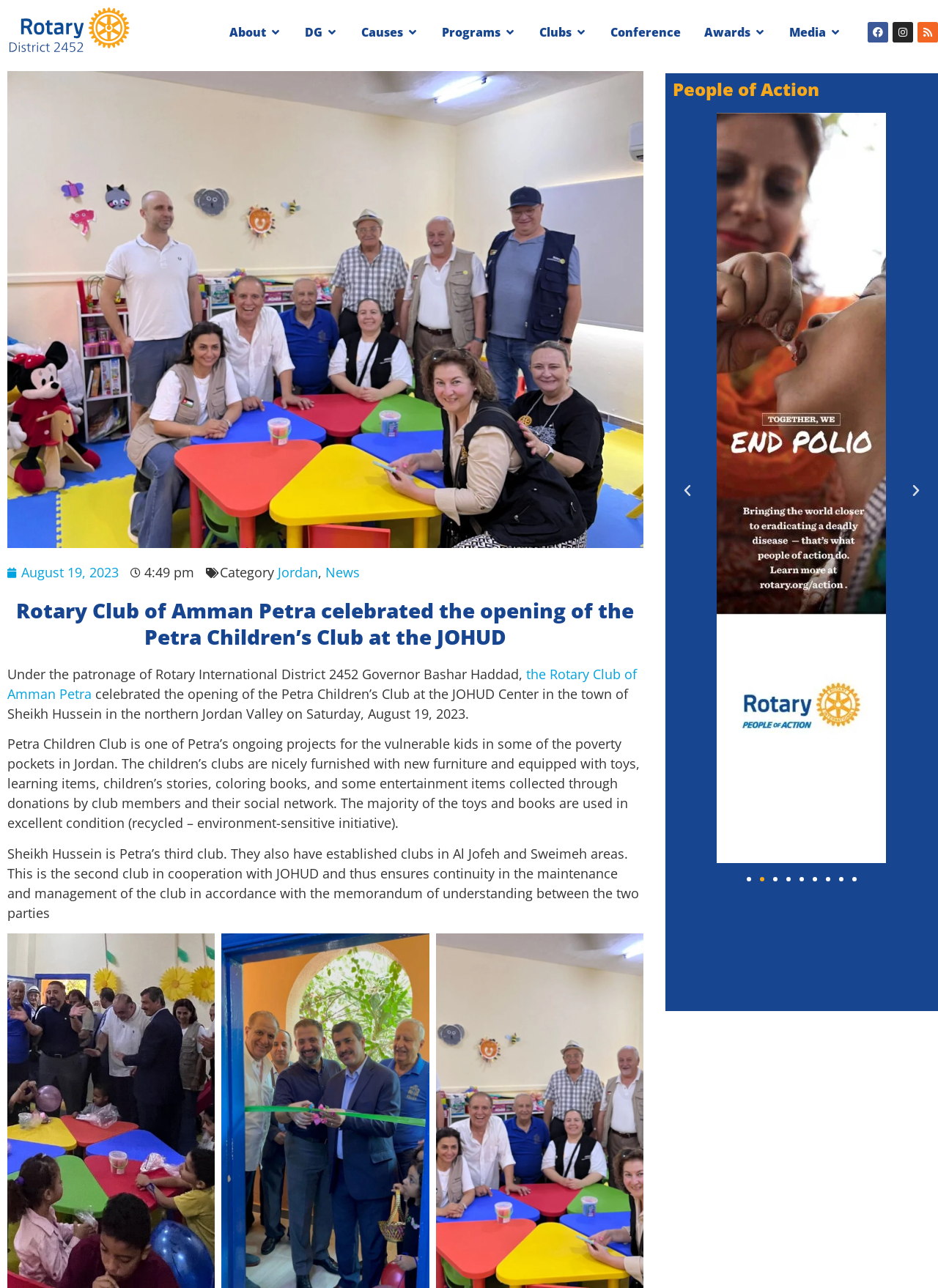Please find the bounding box coordinates in the format (top-left x, top-left y, bottom-right x, bottom-right y) for the given element description. Ensure the coordinates are floating point numbers between 0 and 1. Description: alt="Rotary Logo Colored"

[0.0, 0.0, 0.148, 0.05]